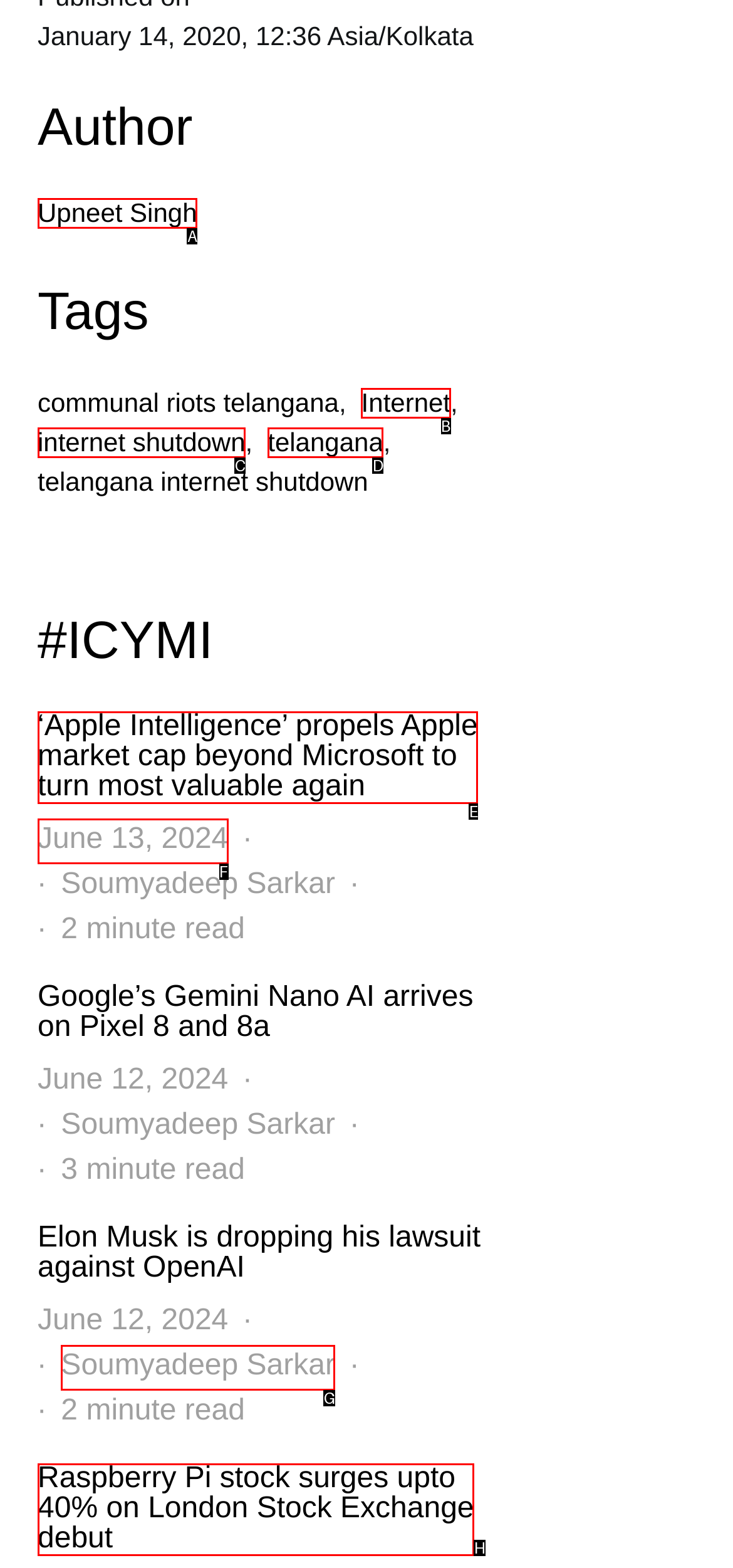Match the following description to the correct HTML element: telangana Indicate your choice by providing the letter.

D